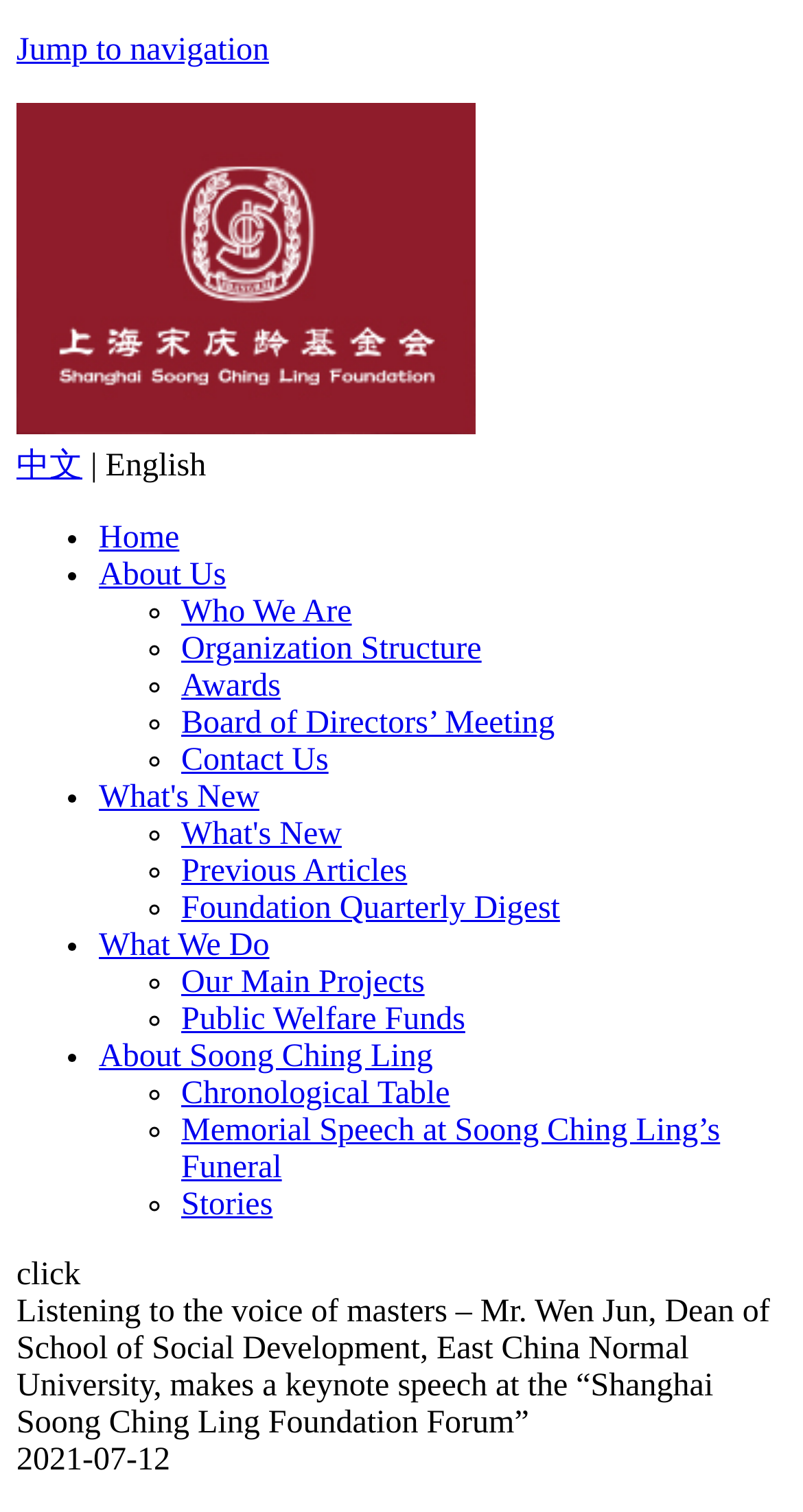Please identify the bounding box coordinates of the clickable area that will allow you to execute the instruction: "Switch to Chinese".

[0.021, 0.297, 0.103, 0.32]